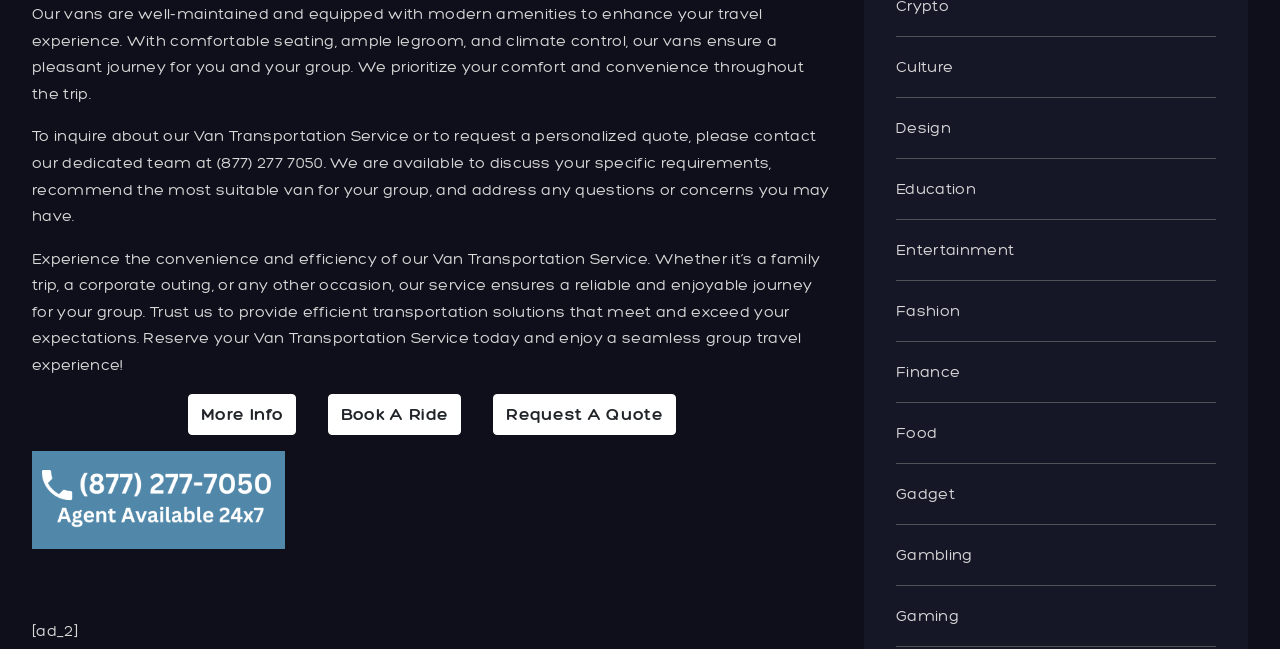Please provide a one-word or phrase answer to the question: 
What is the main purpose of the van transportation service?

Group travel